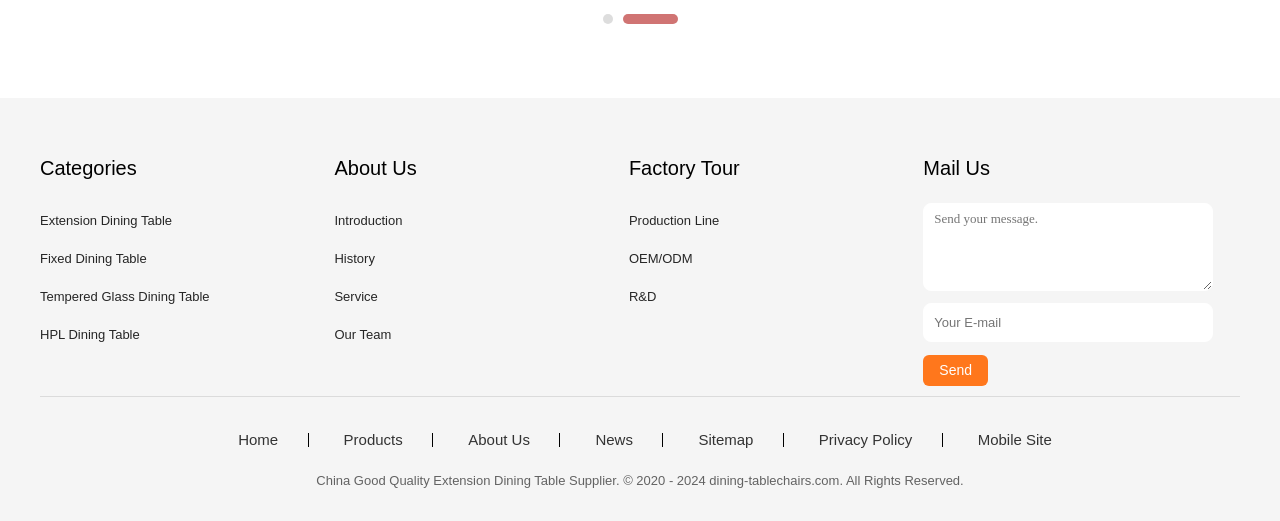Identify the bounding box coordinates for the UI element described as: "Extension Dining Table". The coordinates should be provided as four floats between 0 and 1: [left, top, right, bottom].

[0.031, 0.408, 0.134, 0.437]